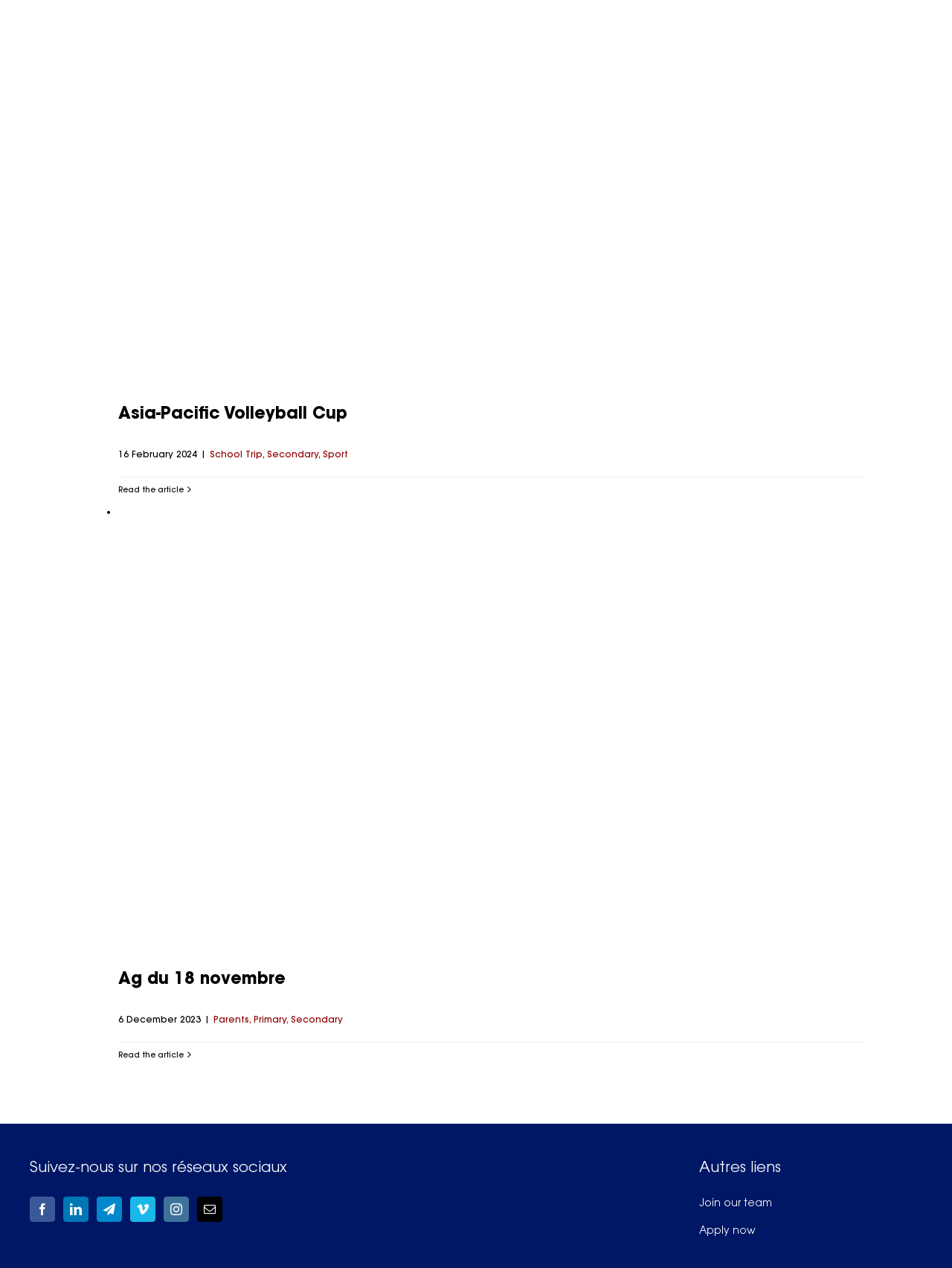Using the webpage screenshot, find the UI element described by Apply now. Provide the bounding box coordinates in the format (top-left x, top-left y, bottom-right x, bottom-right y), ensuring all values are floating point numbers between 0 and 1.

[0.734, 0.966, 0.82, 0.977]